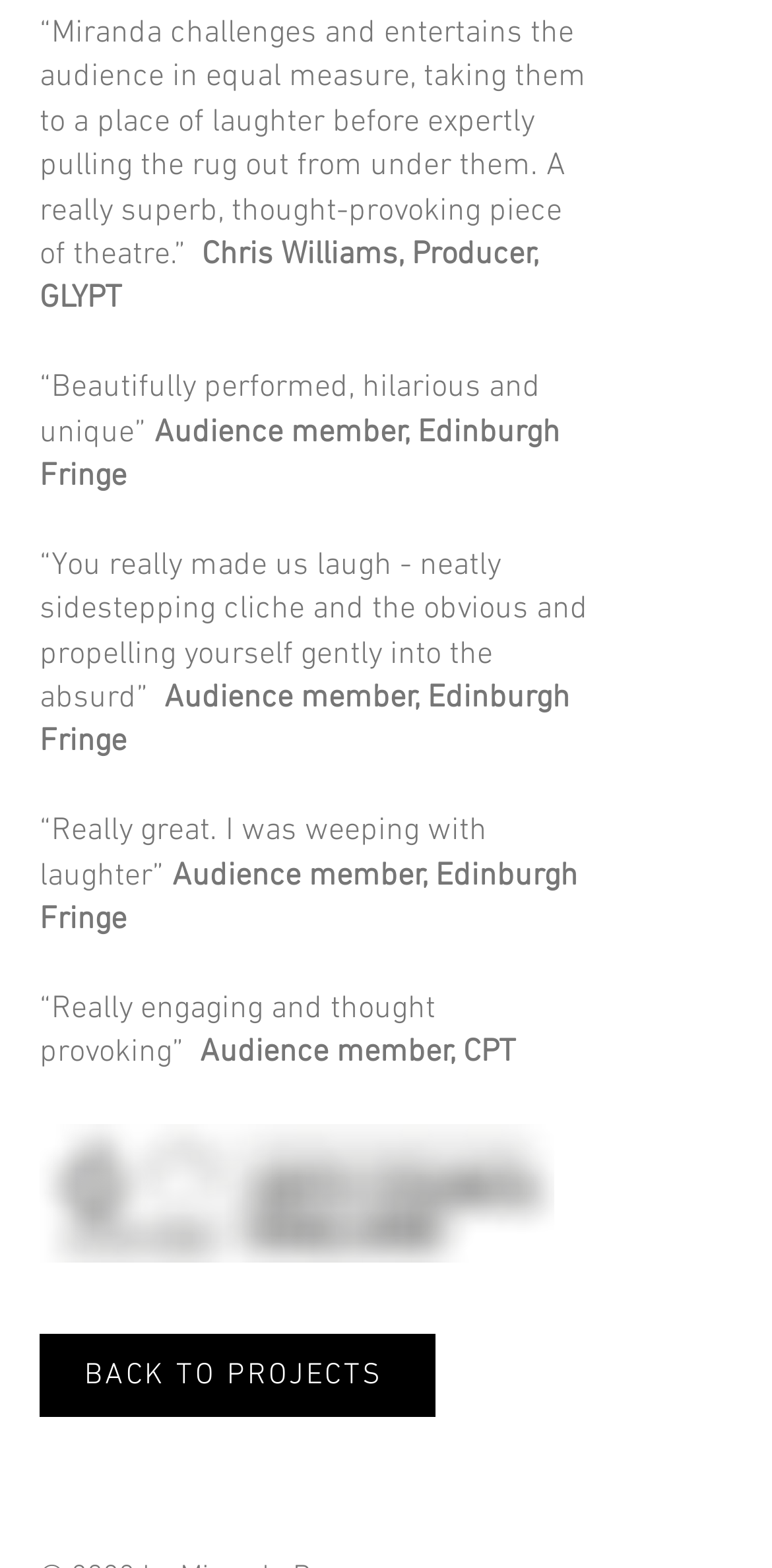Give the bounding box coordinates for the element described as: "BACK TO PROJECTS".

[0.051, 0.851, 0.564, 0.904]